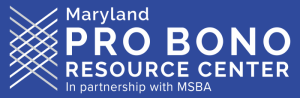Offer a detailed narrative of the scene depicted in the image.

The image features the logo of the Maryland Pro Bono Resource Center, prominently displayed against a blue background. The logo emphasizes the center's commitment to providing free legal assistance and resources. It includes the text "Maryland PRO BONO RESOURCE CENTER" in bold, white lettering, making it easily readable. Below this, the phrase "In partnership with MSBA" highlights the collaboration with the Maryland State Bar Association. The logo's design conveys professionalism and dedication to legal service, reflecting the organization's mission to support those in need of legal help in Maryland.